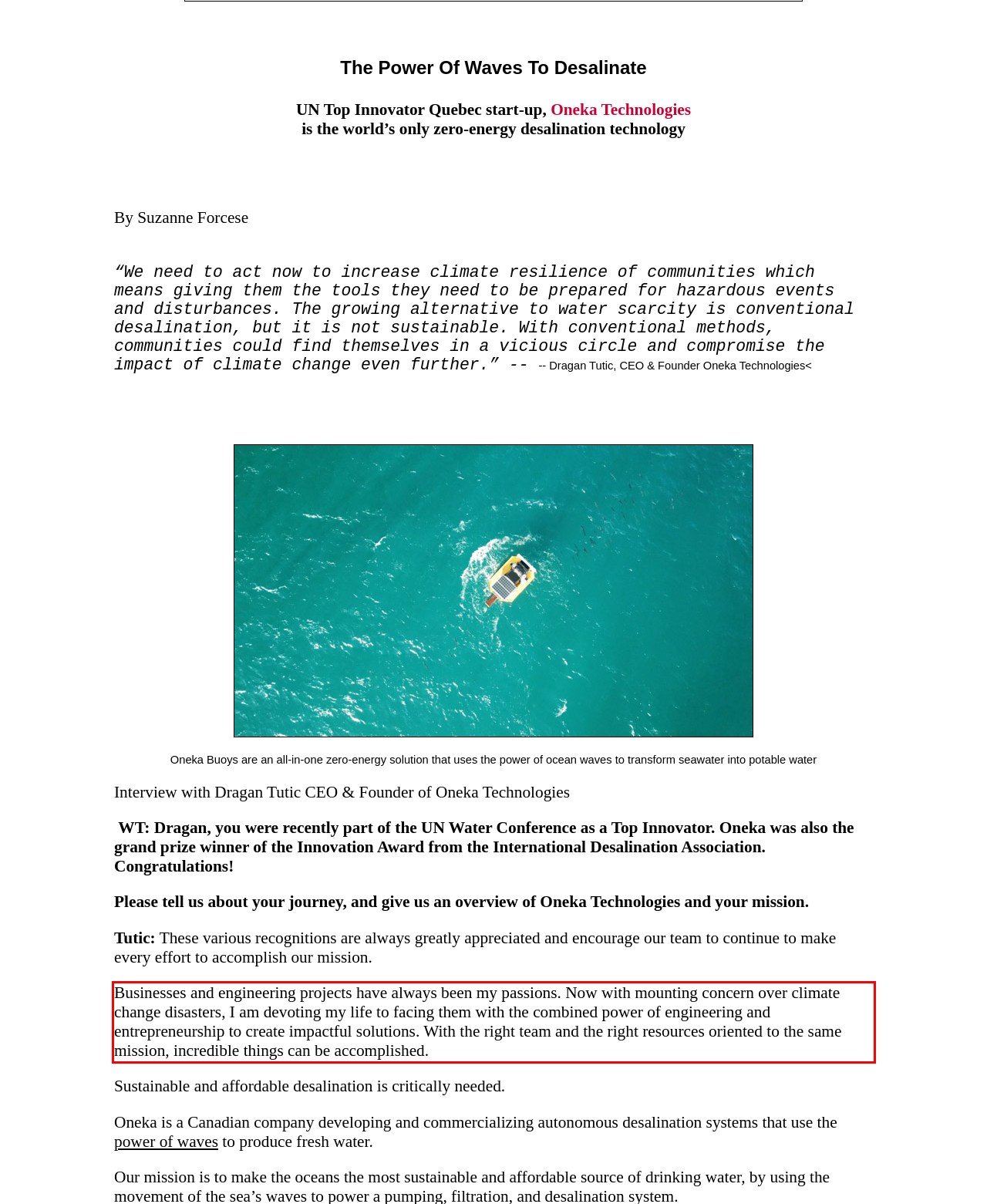You are provided with a webpage screenshot that includes a red rectangle bounding box. Extract the text content from within the bounding box using OCR.

Businesses and engineering projects have always been my passions. Now with mounting concern over climate change disasters, I am devoting my life to facing them with the combined power of engineering and entrepreneurship to create impactful solutions. With the right team and the right resources oriented to the same mission, incredible things can be accomplished.